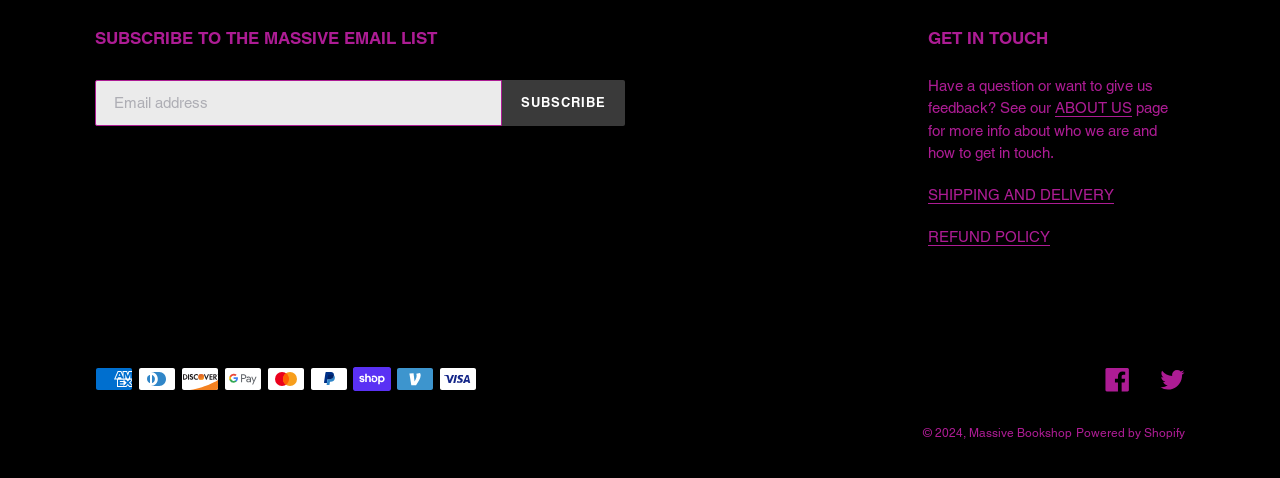Identify the bounding box coordinates of the element that should be clicked to fulfill this task: "Learn more about the company". The coordinates should be provided as four float numbers between 0 and 1, i.e., [left, top, right, bottom].

[0.824, 0.208, 0.884, 0.246]